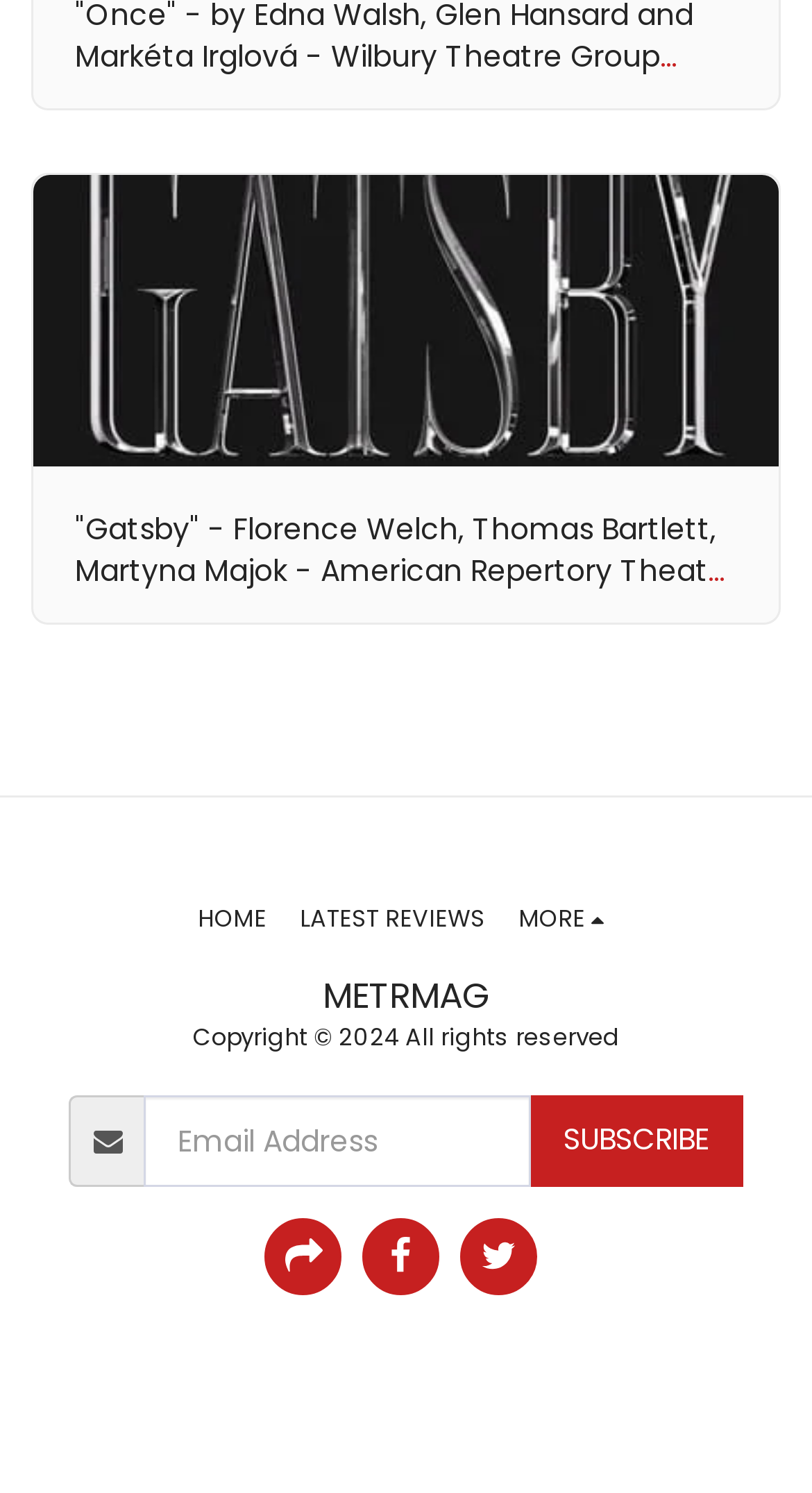Please identify the bounding box coordinates of the element's region that should be clicked to execute the following instruction: "Subscribe with an email address". The bounding box coordinates must be four float numbers between 0 and 1, i.e., [left, top, right, bottom].

[0.652, 0.733, 0.915, 0.795]